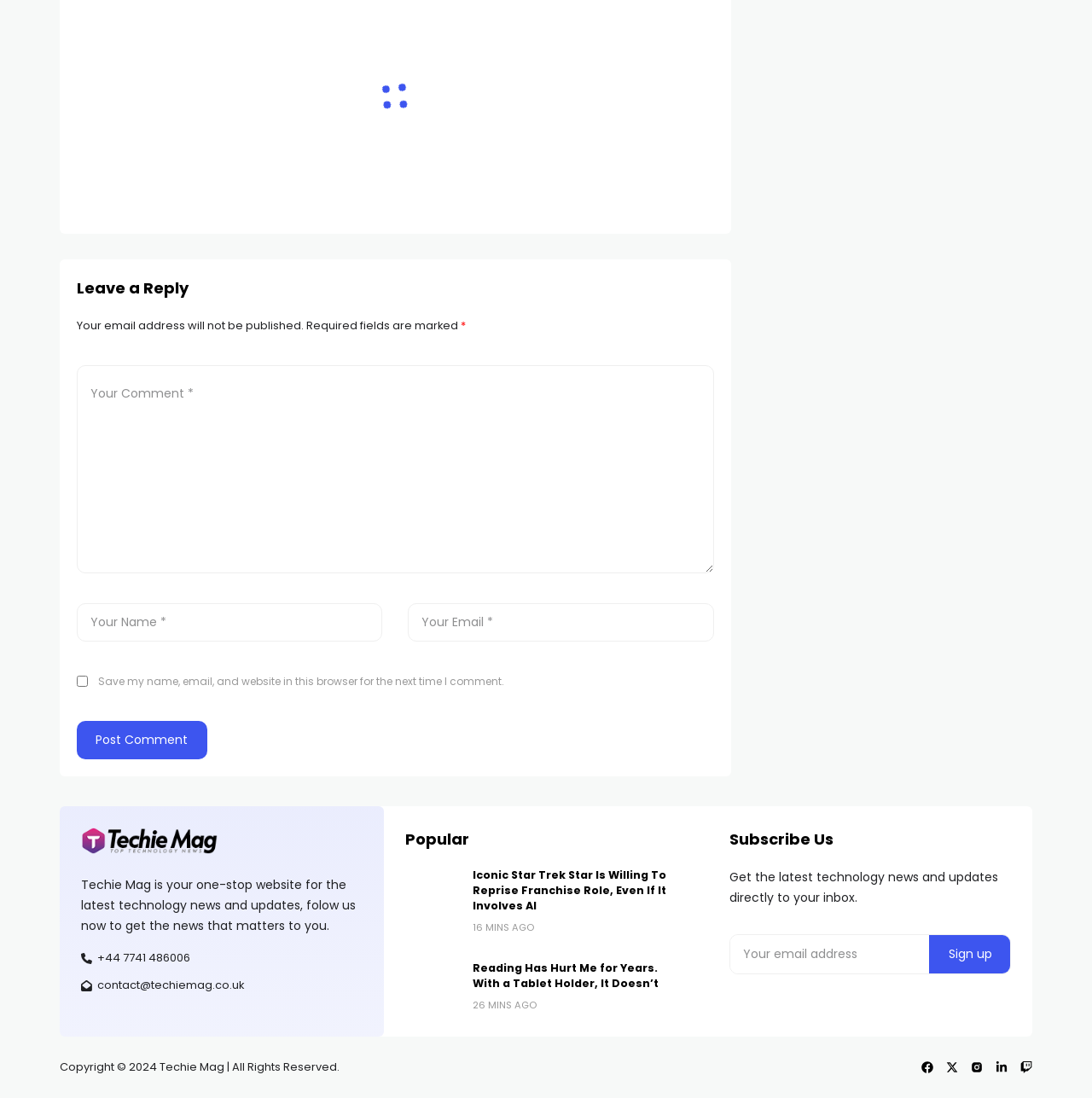Please locate the bounding box coordinates for the element that should be clicked to achieve the following instruction: "Post a comment". Ensure the coordinates are given as four float numbers between 0 and 1, i.e., [left, top, right, bottom].

[0.07, 0.657, 0.19, 0.692]